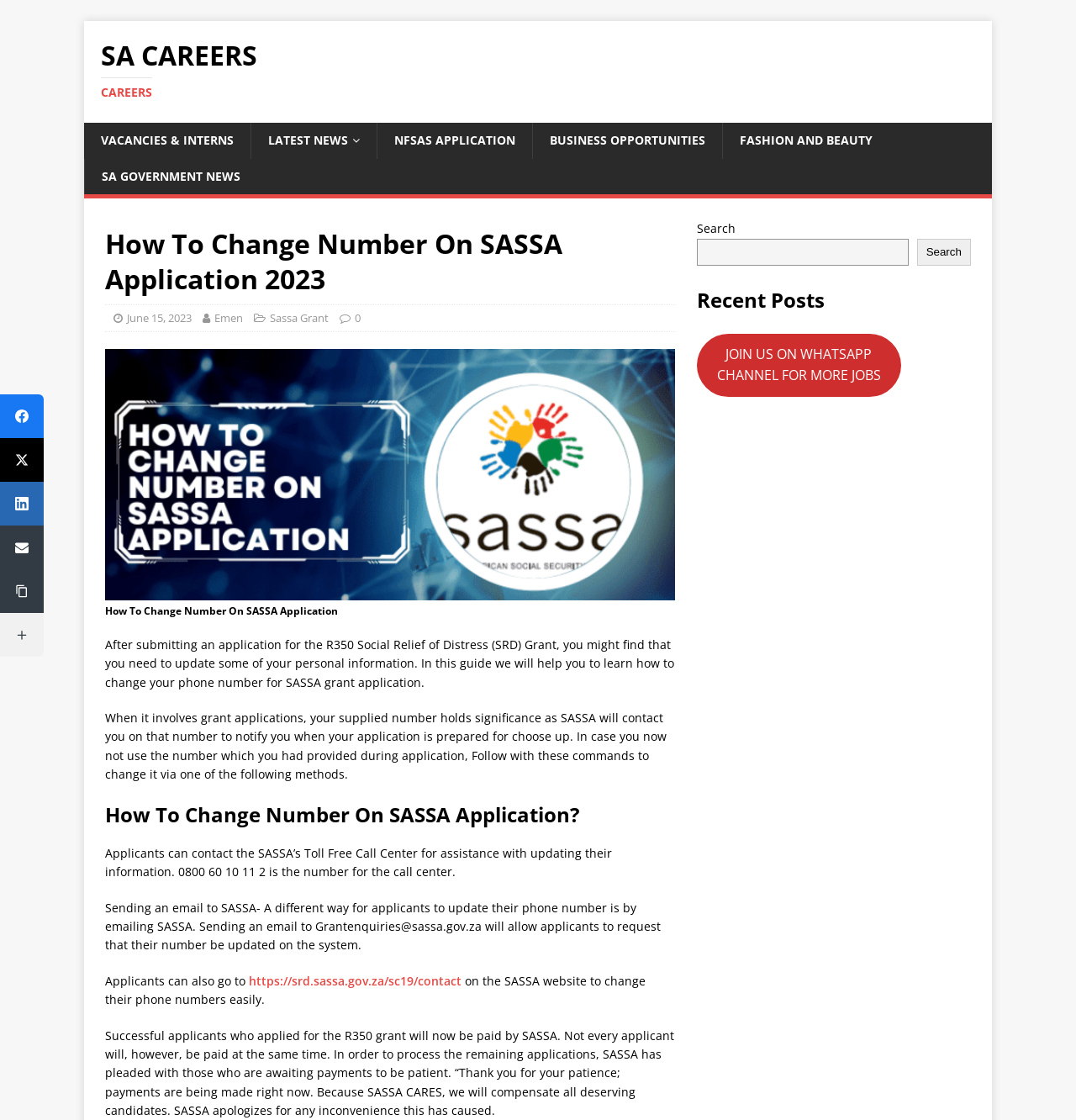Determine the bounding box coordinates of the UI element described below. Use the format (top-left x, top-left y, bottom-right x, bottom-right y) with floating point numbers between 0 and 1: parent_node: Copy Link aria-label="Copy Link"

[0.0, 0.508, 0.041, 0.547]